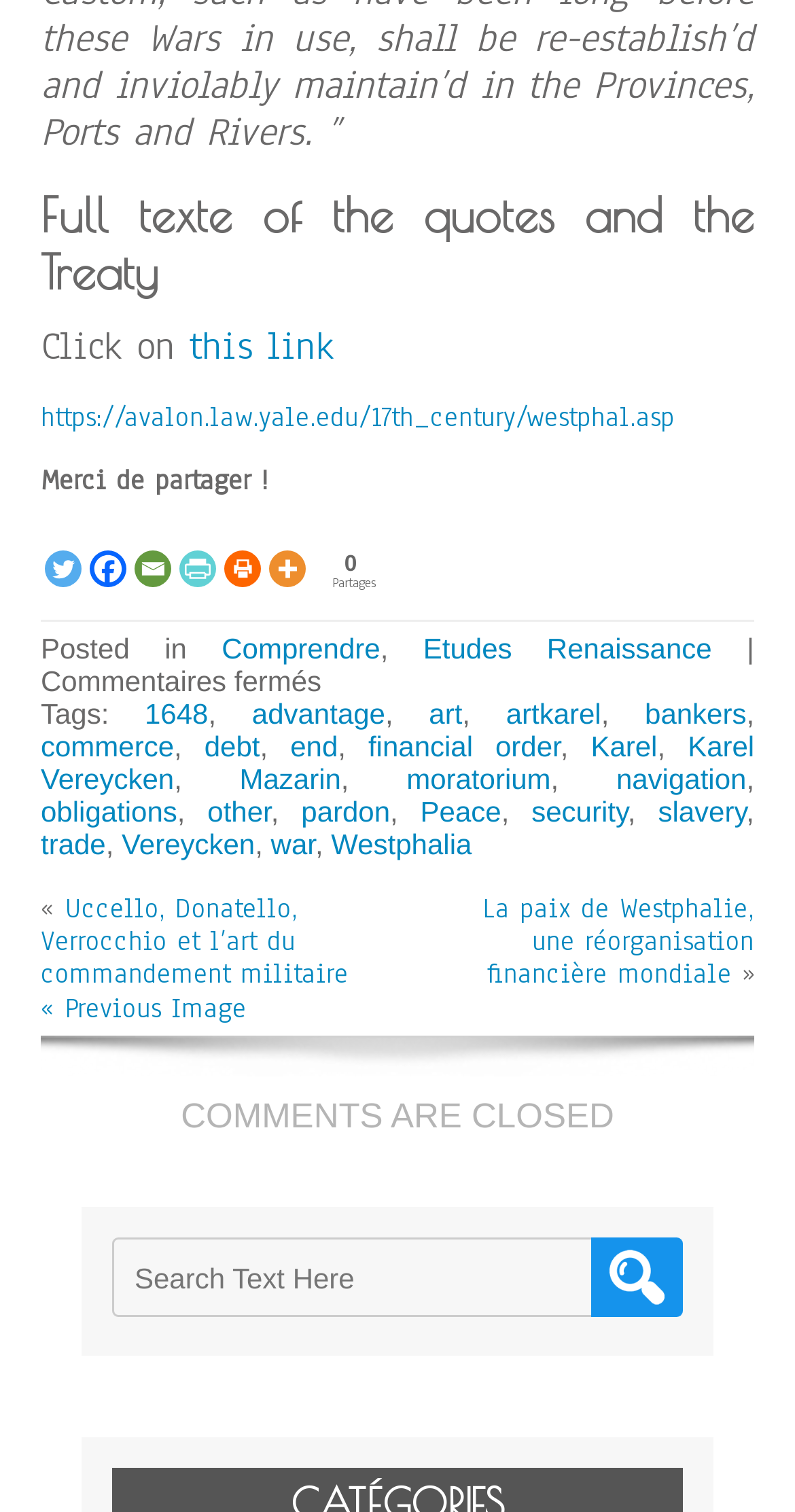Could you find the bounding box coordinates of the clickable area to complete this instruction: "Click on the link to read the full text of the quotes and the Treaty"?

[0.051, 0.124, 0.949, 0.201]